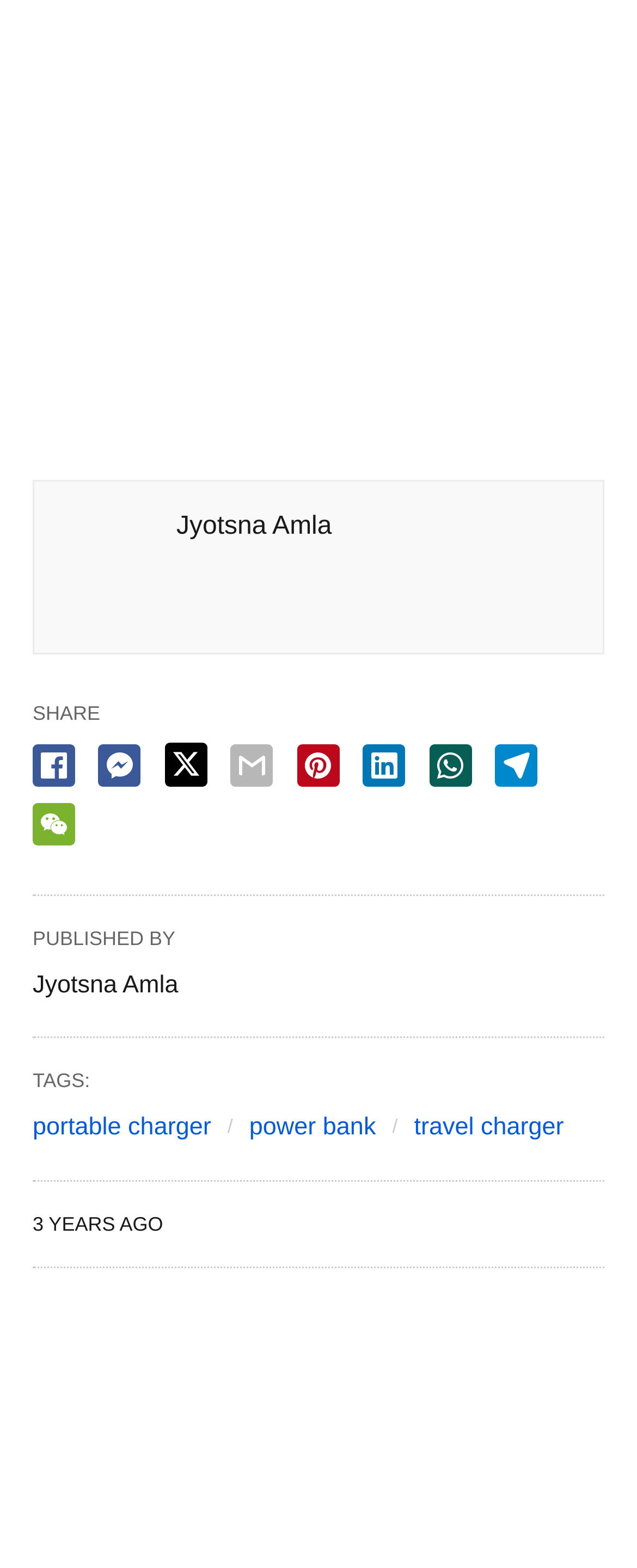Please locate the UI element described by "aria-label="telegram share"" and provide its bounding box coordinates.

[0.777, 0.474, 0.844, 0.501]